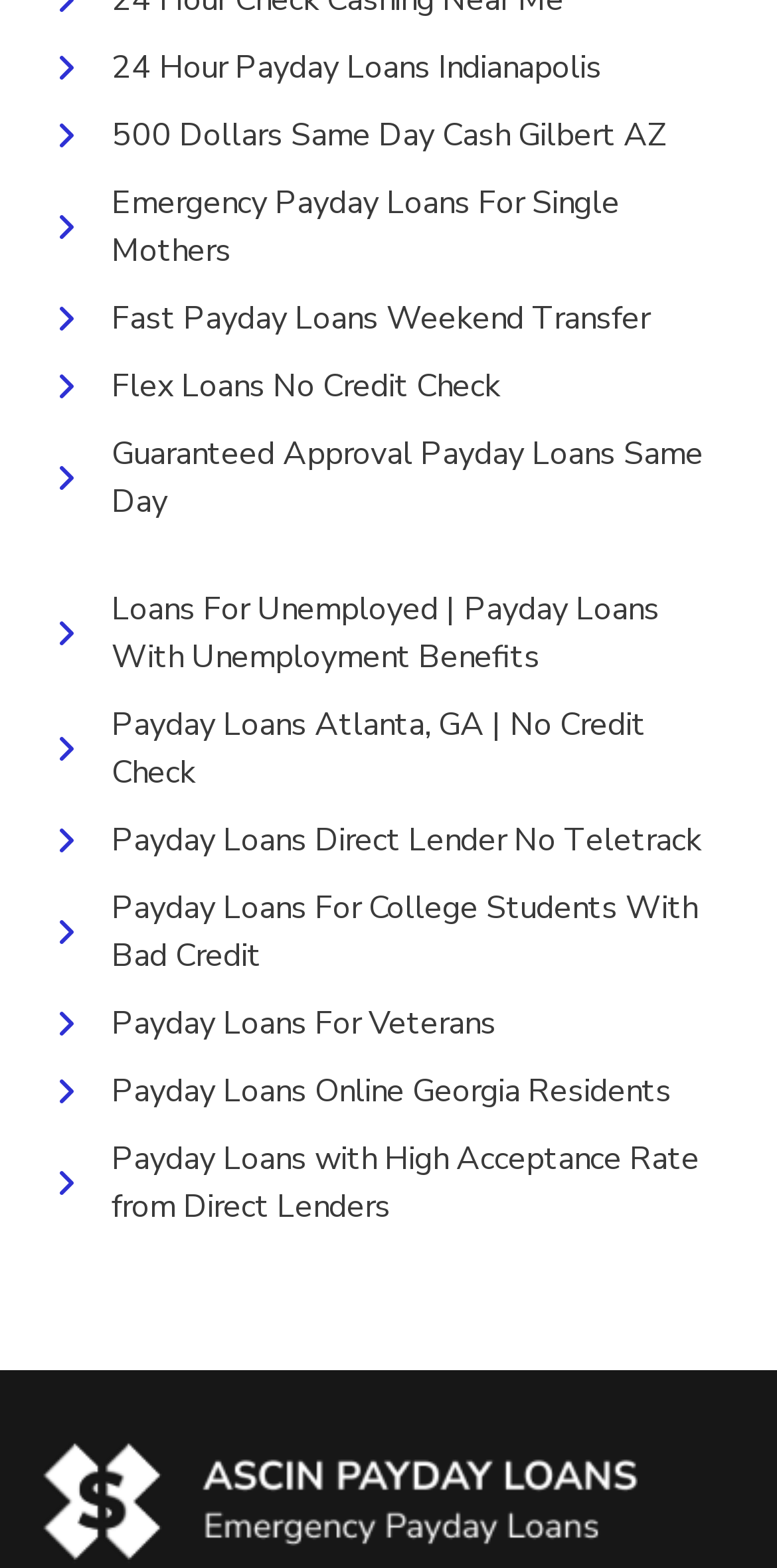Point out the bounding box coordinates of the section to click in order to follow this instruction: "View Emergency Payday Loans For Single Mothers".

[0.064, 0.115, 0.936, 0.175]